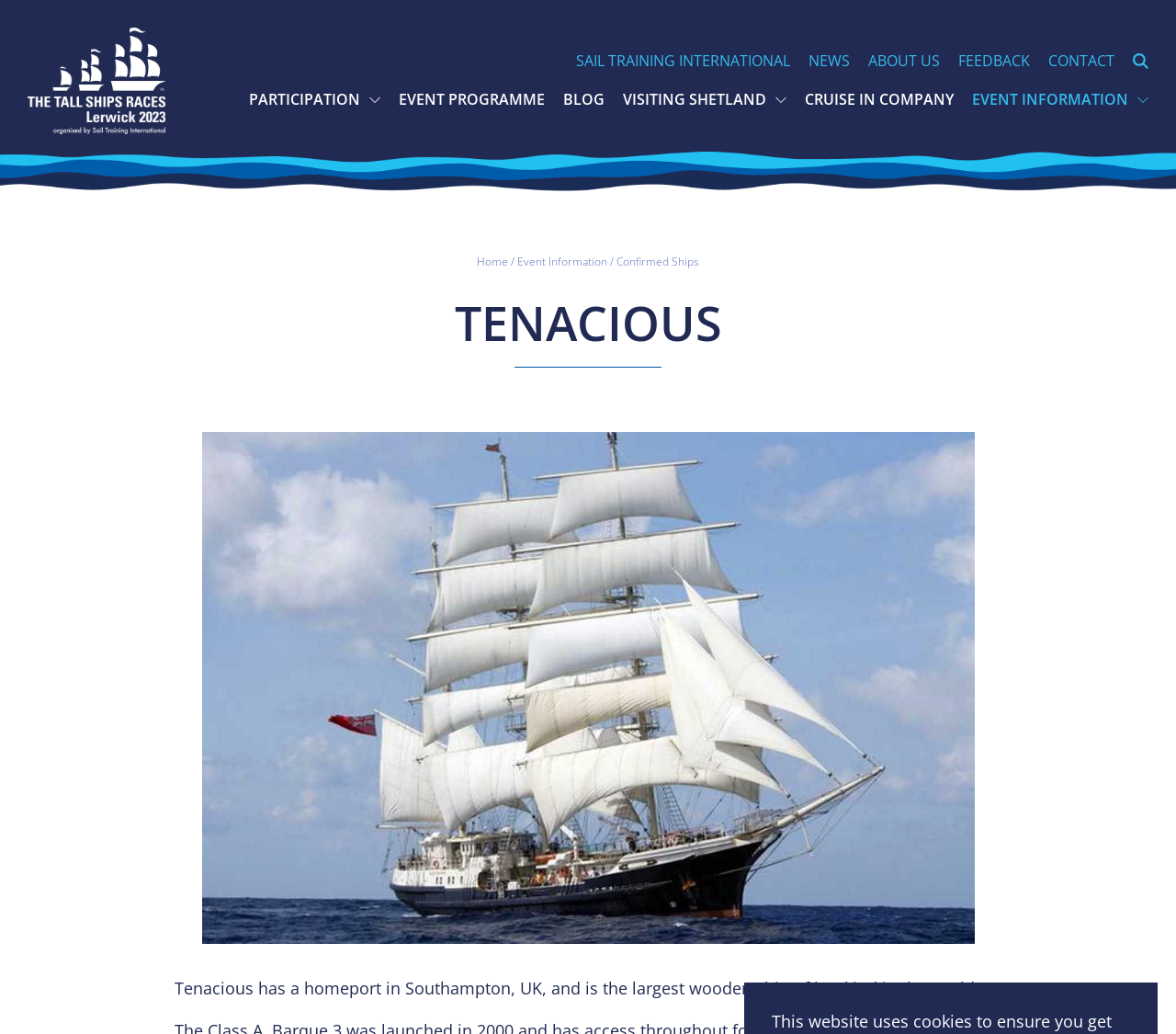Find the bounding box coordinates for the HTML element described in this sentence: "Sail Training International". Provide the coordinates as four float numbers between 0 and 1, in the format [left, top, right, bottom].

[0.482, 0.049, 0.68, 0.069]